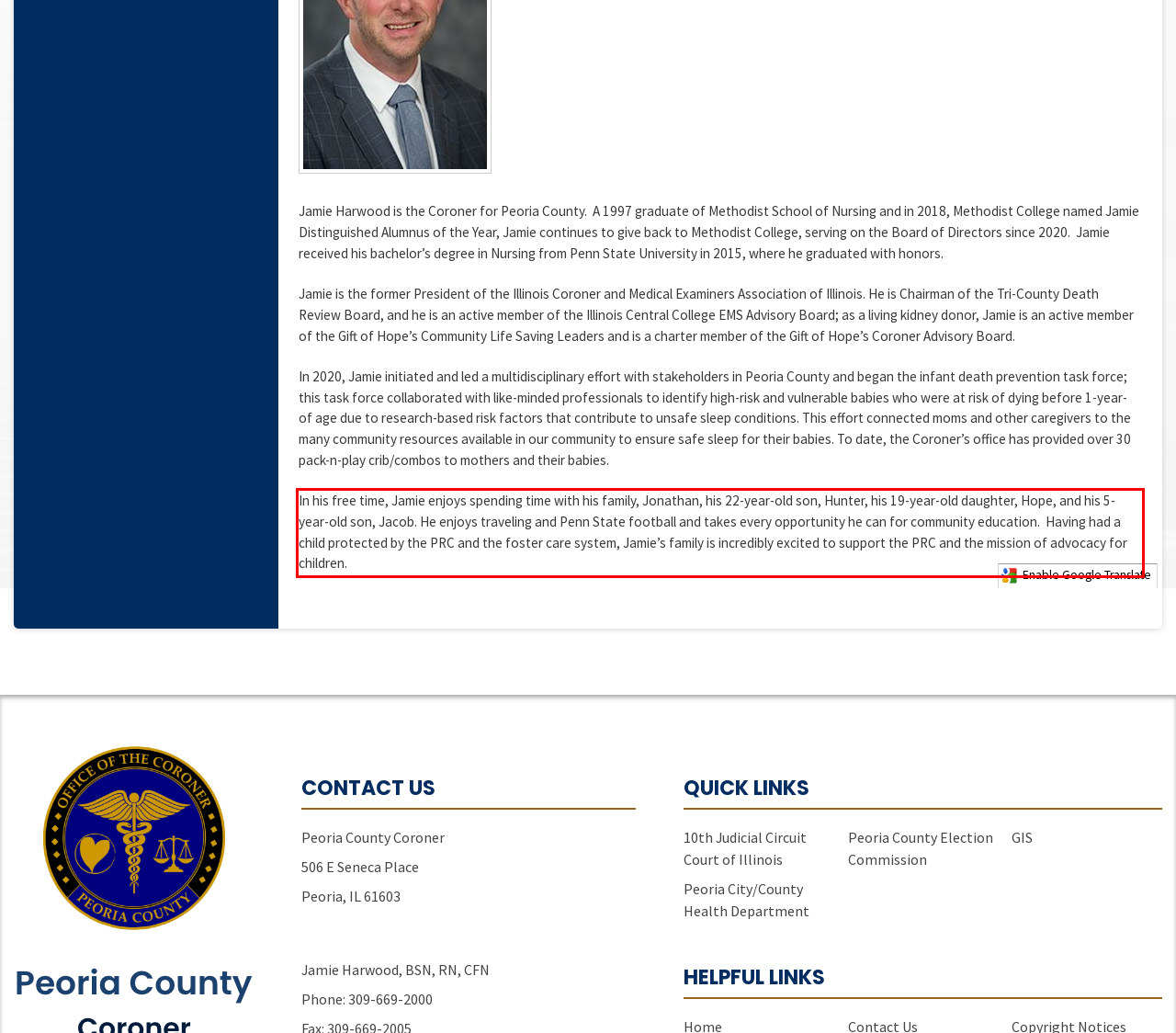Given the screenshot of the webpage, identify the red bounding box, and recognize the text content inside that red bounding box.

In his free time, Jamie enjoys spending time with his family, Jonathan, his 22-year-old son, Hunter, his 19-year-old daughter, Hope, and his 5-year-old son, Jacob. He enjoys traveling and Penn State football and takes every opportunity he can for community education. Having had a child protected by the PRC and the foster care system, Jamie’s family is incredibly excited to support the PRC and the mission of advocacy for children.